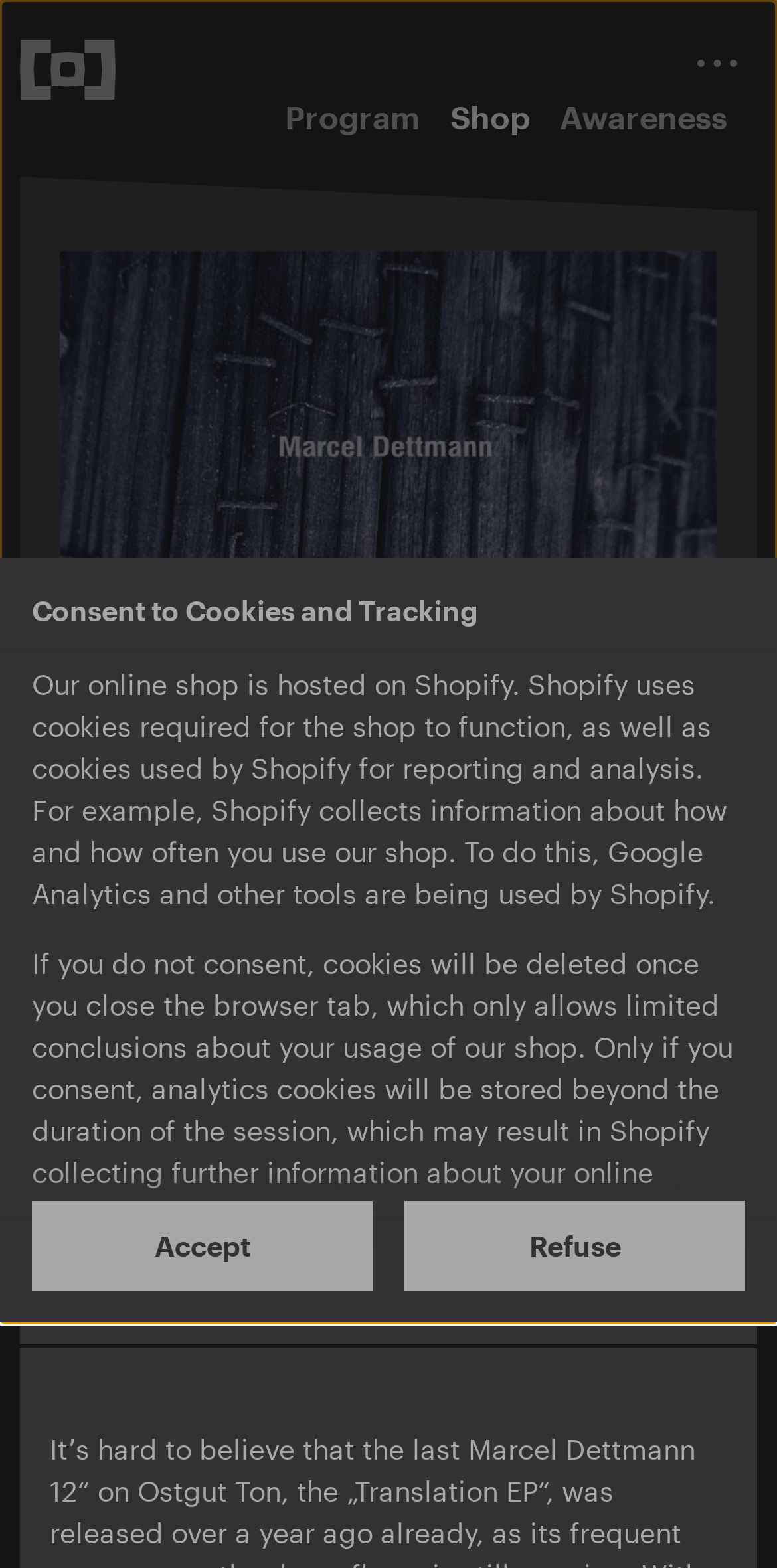Given the element description "parent_node: Program" in the screenshot, predict the bounding box coordinates of that UI element.

[0.026, 0.025, 0.149, 0.063]